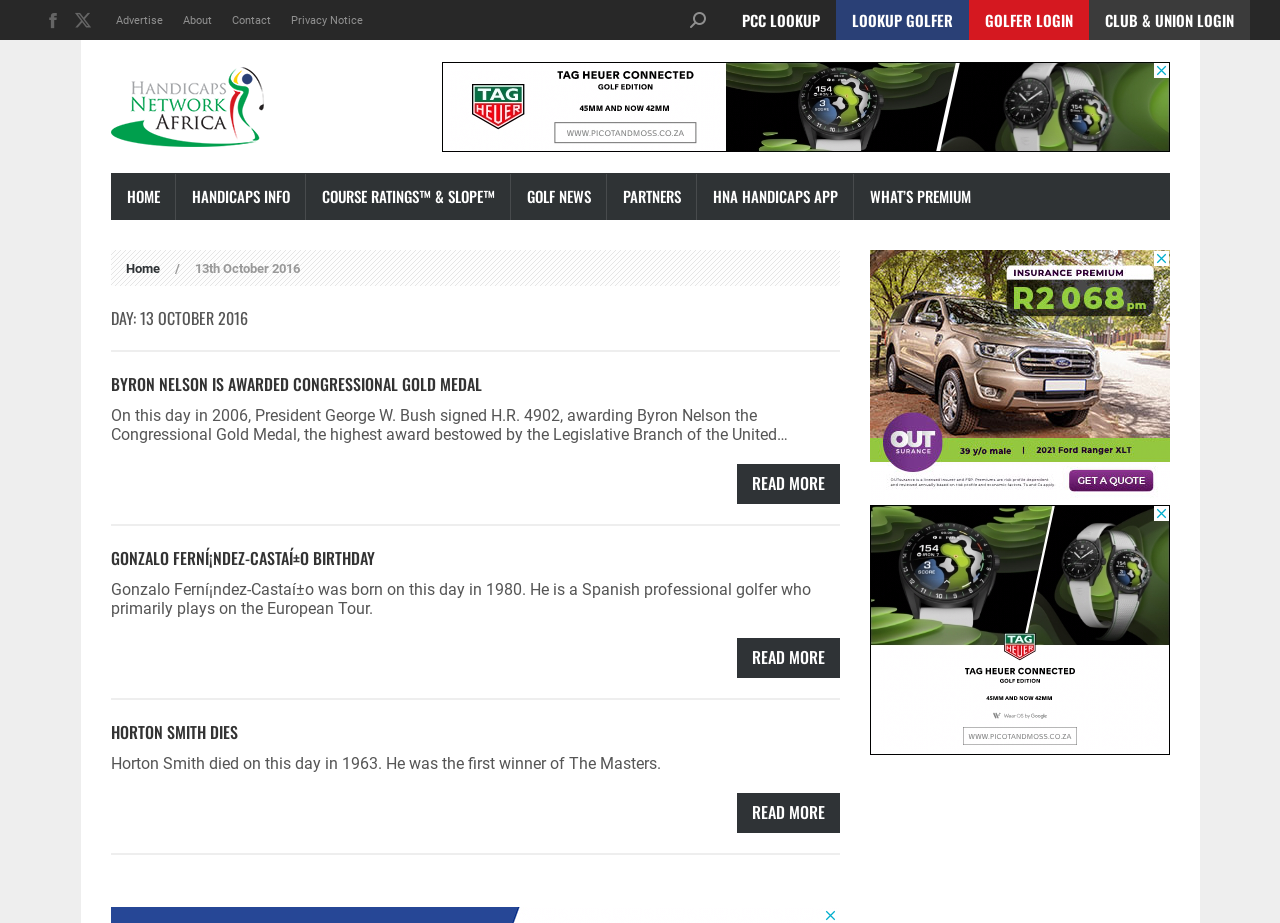Describe the webpage meticulously, covering all significant aspects.

This webpage is about handicaps in golf, specifically on October 13th, 2016. At the top left corner, there are social media links to Facebook and X pages, followed by a row of links to "Advertise", "About", "Contact", and "Privacy Notice". Below this row, there is a "Top Left" label. 

On the top right corner, there is a search bar with a "Search:" label and a magnifying glass icon. Next to it, there are four links: "PCC LOOKUP", "LOOKUP GOLFER", "GOLFER LOGIN", and "CLUB & UNION LOGIN". Below this row, there is a "Top Right" label.

The main content of the webpage is divided into two sections. The left section has a link to "Handicaps" with an image, followed by a row of links to "HOME", "HANDICAPS INFO", "COURSE RATINGS™ & SLOPE™", "GOLF NEWS", "PARTNERS", "HNA HANDICAPS APP", and "WHAT’S PREMIUM". 

The right section has three articles. The first article is about Byron Nelson being awarded the Congressional Gold Medal in 2006, with a link to "READ MORE". The second article is about Gonzalo Fernández-Castaño's birthday, with a link to "READ MORE". The third article is about Horton Smith's death in 1963, with a link to "READ MORE". 

There are two advertisements on the webpage, one above the main content and one below the articles.